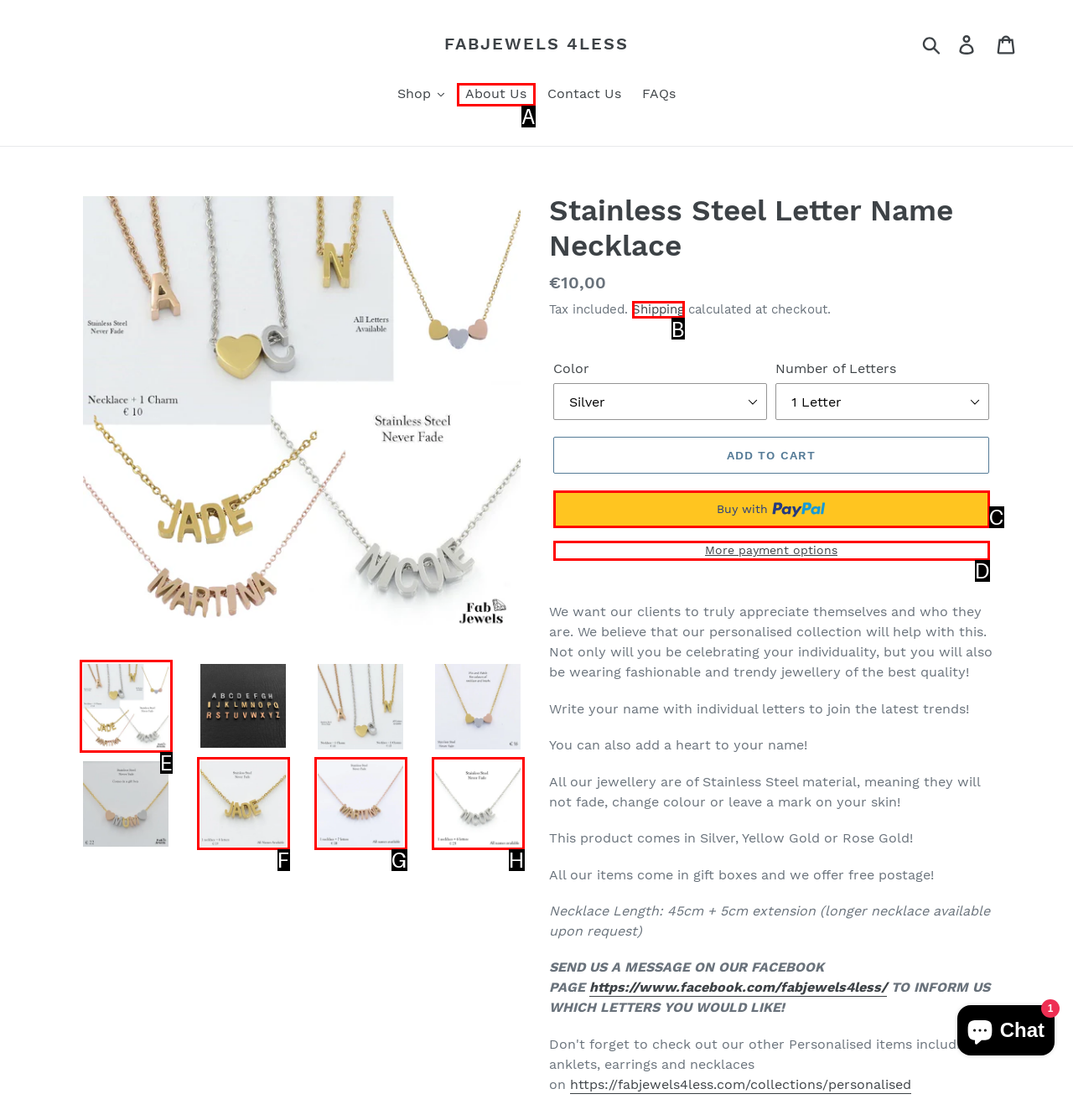Using the description: News
Identify the letter of the corresponding UI element from the choices available.

None